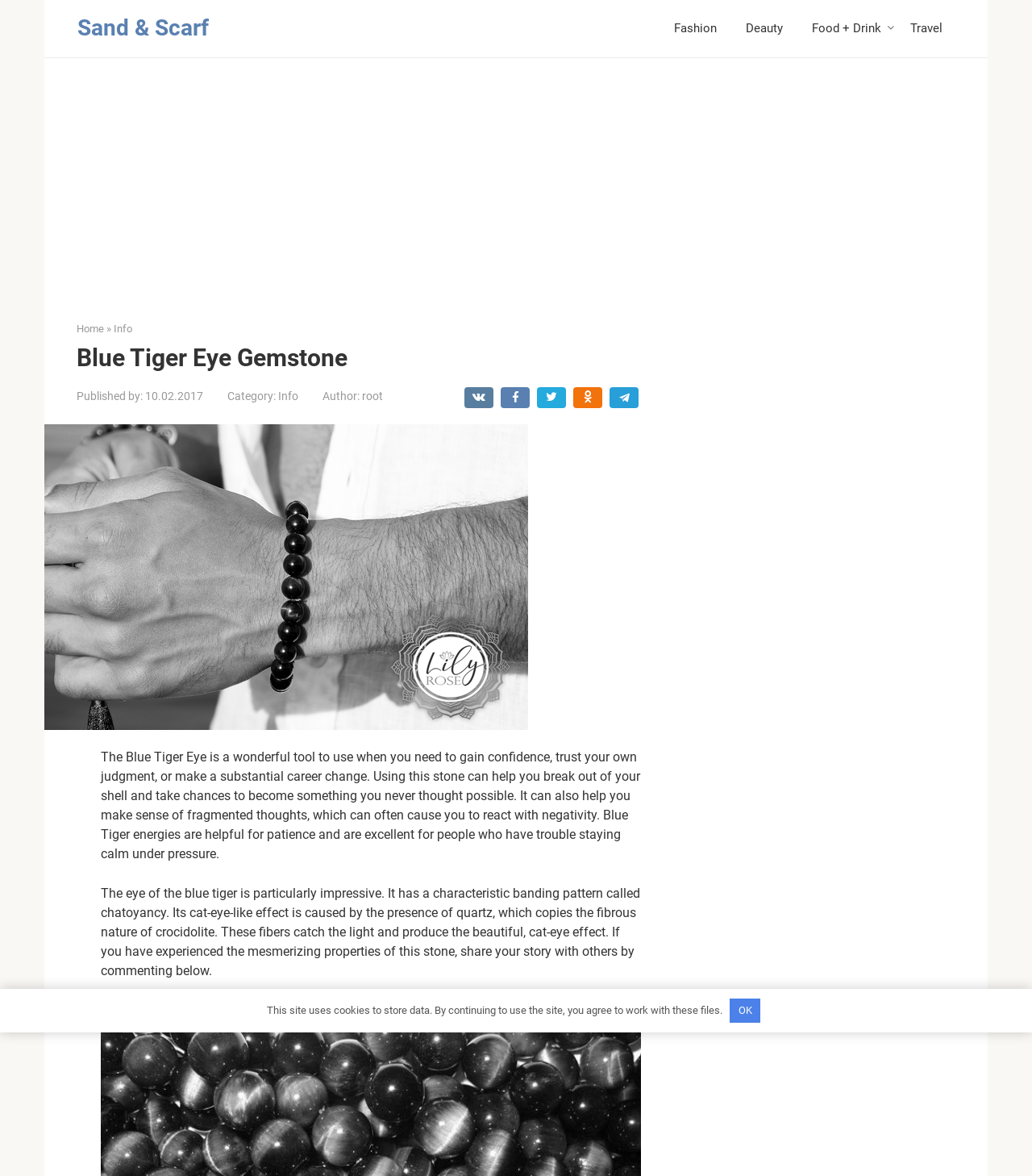Please indicate the bounding box coordinates of the element's region to be clicked to achieve the instruction: "Click on the 'Sand & Scarf' link". Provide the coordinates as four float numbers between 0 and 1, i.e., [left, top, right, bottom].

[0.075, 0.012, 0.202, 0.035]